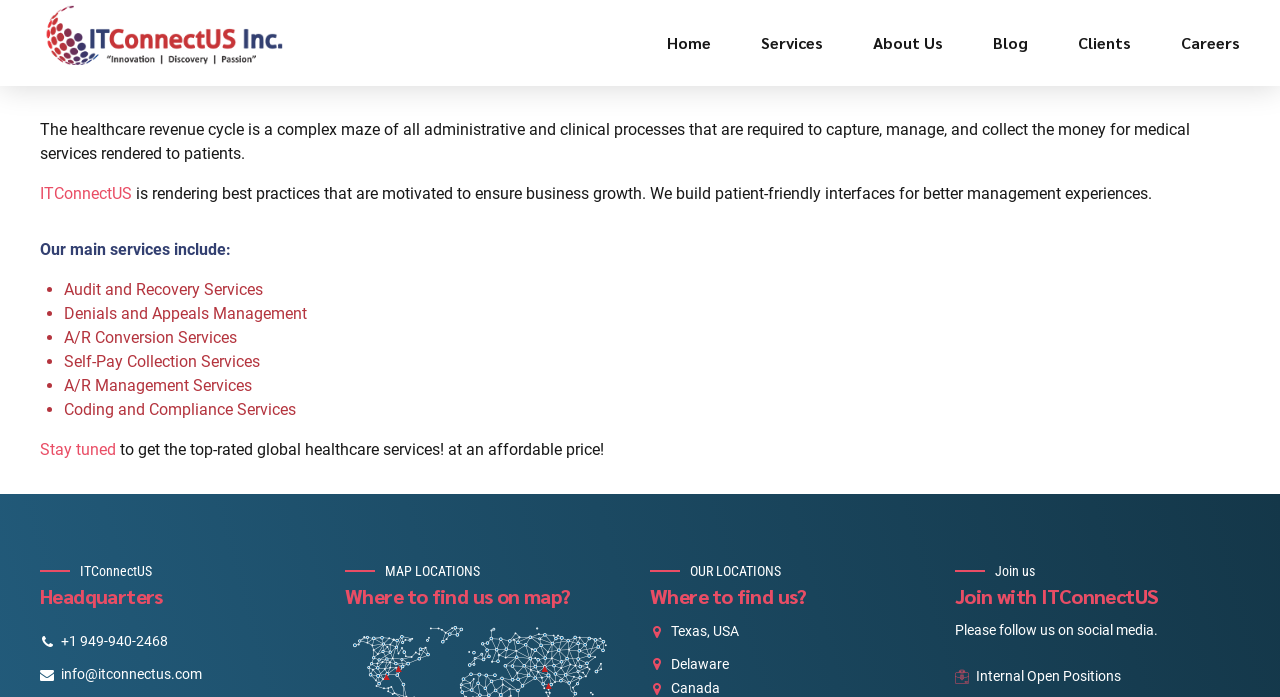Find the bounding box coordinates of the clickable area that will achieve the following instruction: "go to home page".

None